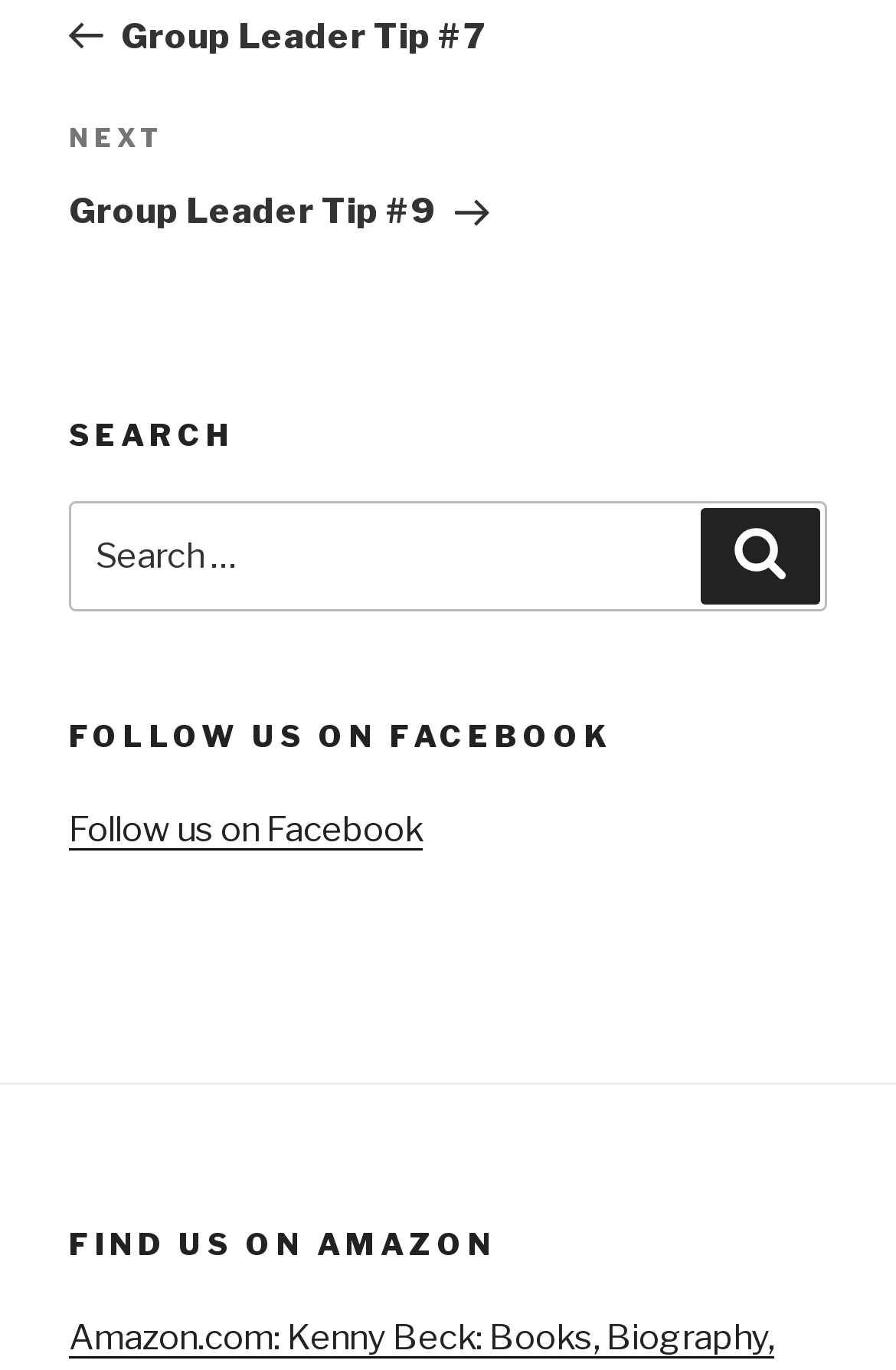Extract the bounding box coordinates of the UI element described by: "Search". The coordinates should include four float numbers ranging from 0 to 1, e.g., [left, top, right, bottom].

[0.782, 0.371, 0.915, 0.441]